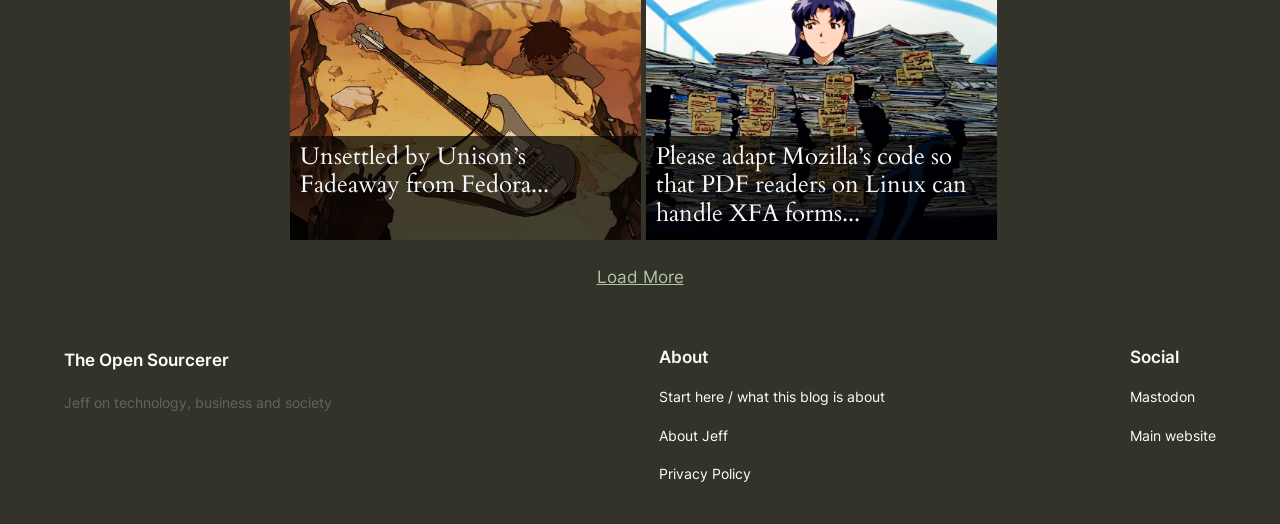Respond to the question below with a concise word or phrase:
How many social media links are in the footer?

2